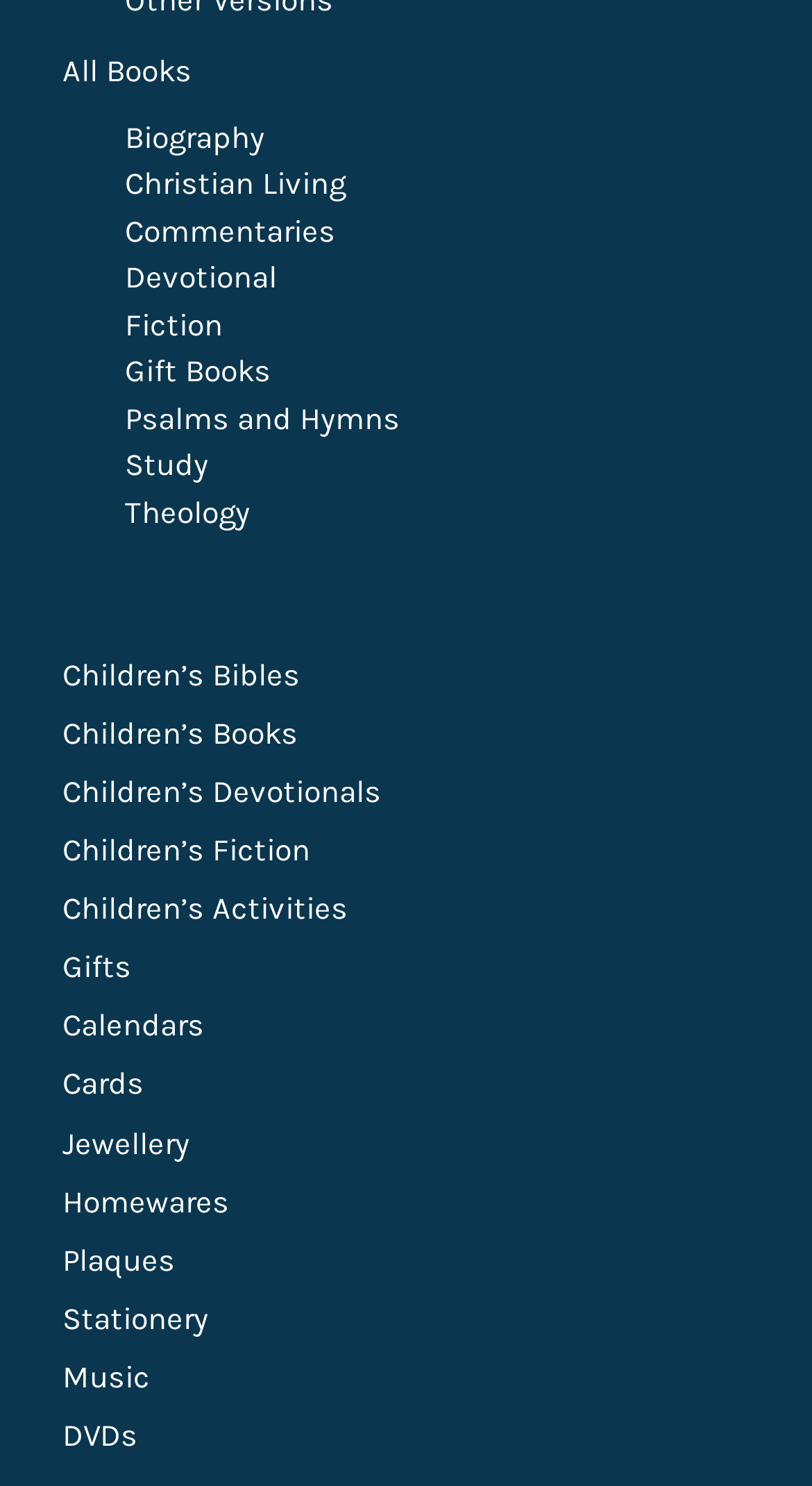Specify the bounding box coordinates of the area to click in order to follow the given instruction: "Browse all books."

[0.077, 0.034, 0.236, 0.06]